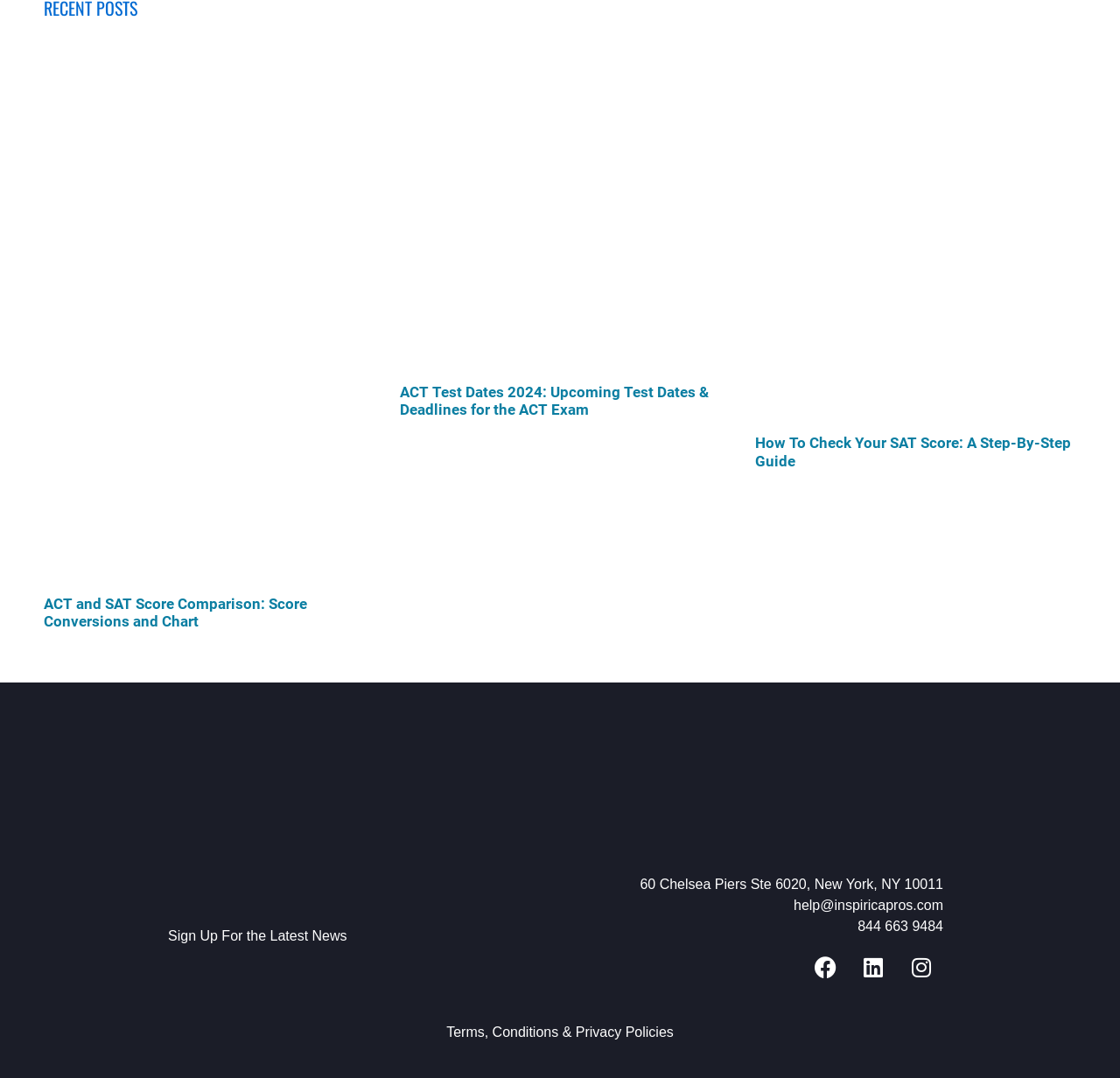Give a concise answer using one word or a phrase to the following question:
What is the topic of the second article?

ACT Test Dates 2024